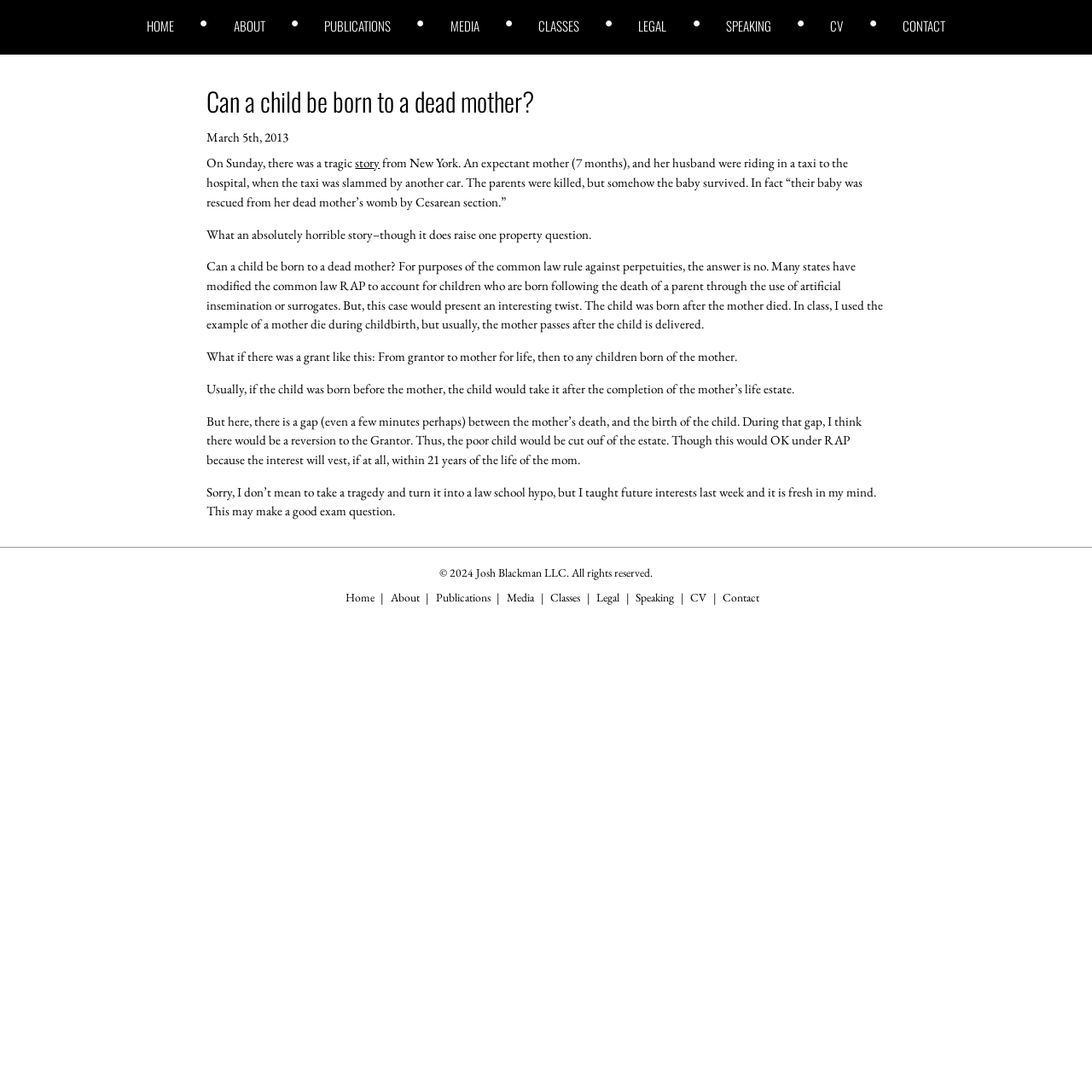What is the topic of the blog post?
Based on the visual details in the image, please answer the question thoroughly.

The topic of the blog post can be inferred from the content, which discusses a scenario involving a child born to a dead mother and its implications for property law. The post mentions the 'common law rule against perpetuities' and 'future interests', which are concepts in property law.